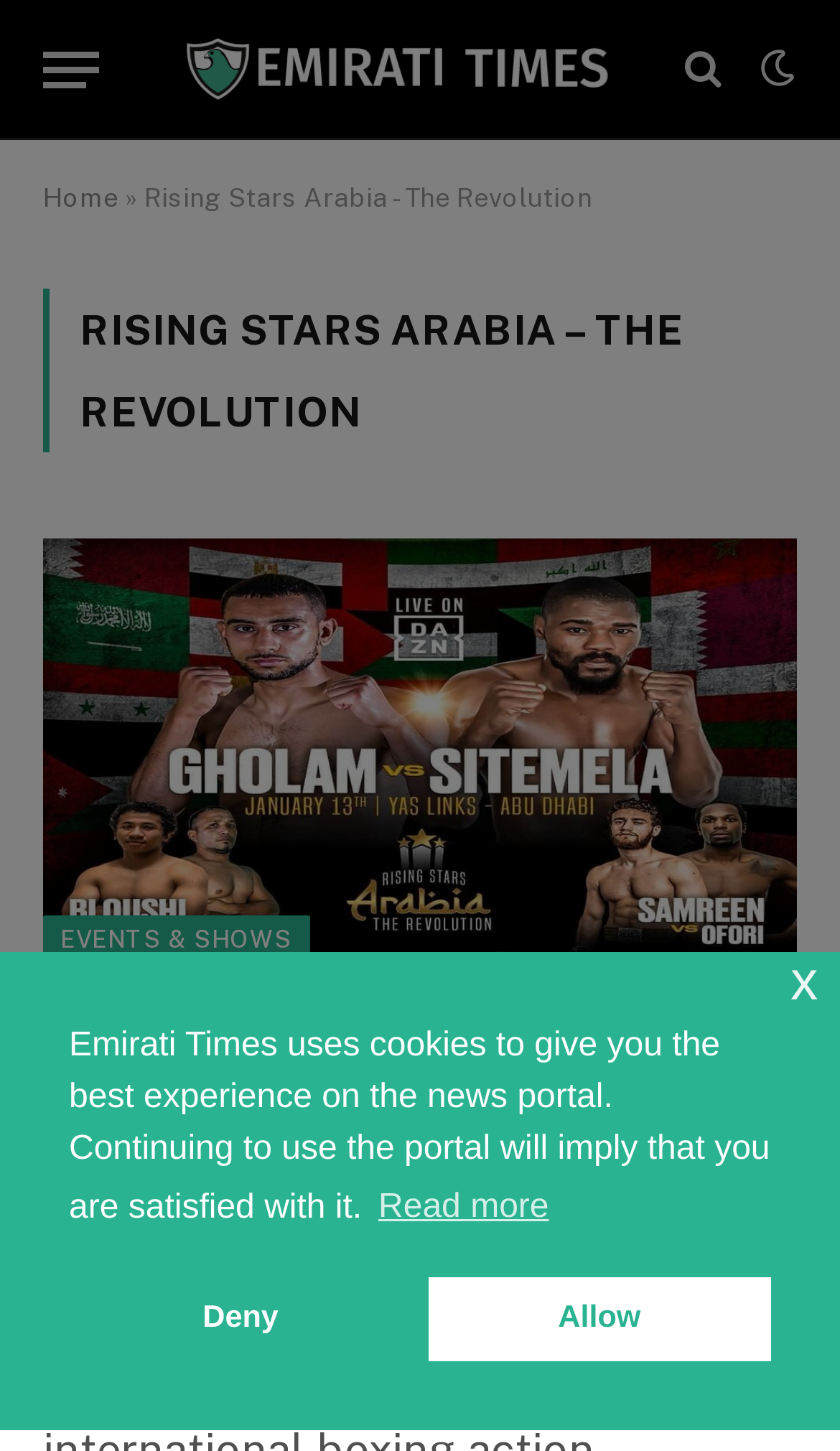Please locate the bounding box coordinates of the element that needs to be clicked to achieve the following instruction: "Click the menu button". The coordinates should be four float numbers between 0 and 1, i.e., [left, top, right, bottom].

[0.051, 0.014, 0.118, 0.081]